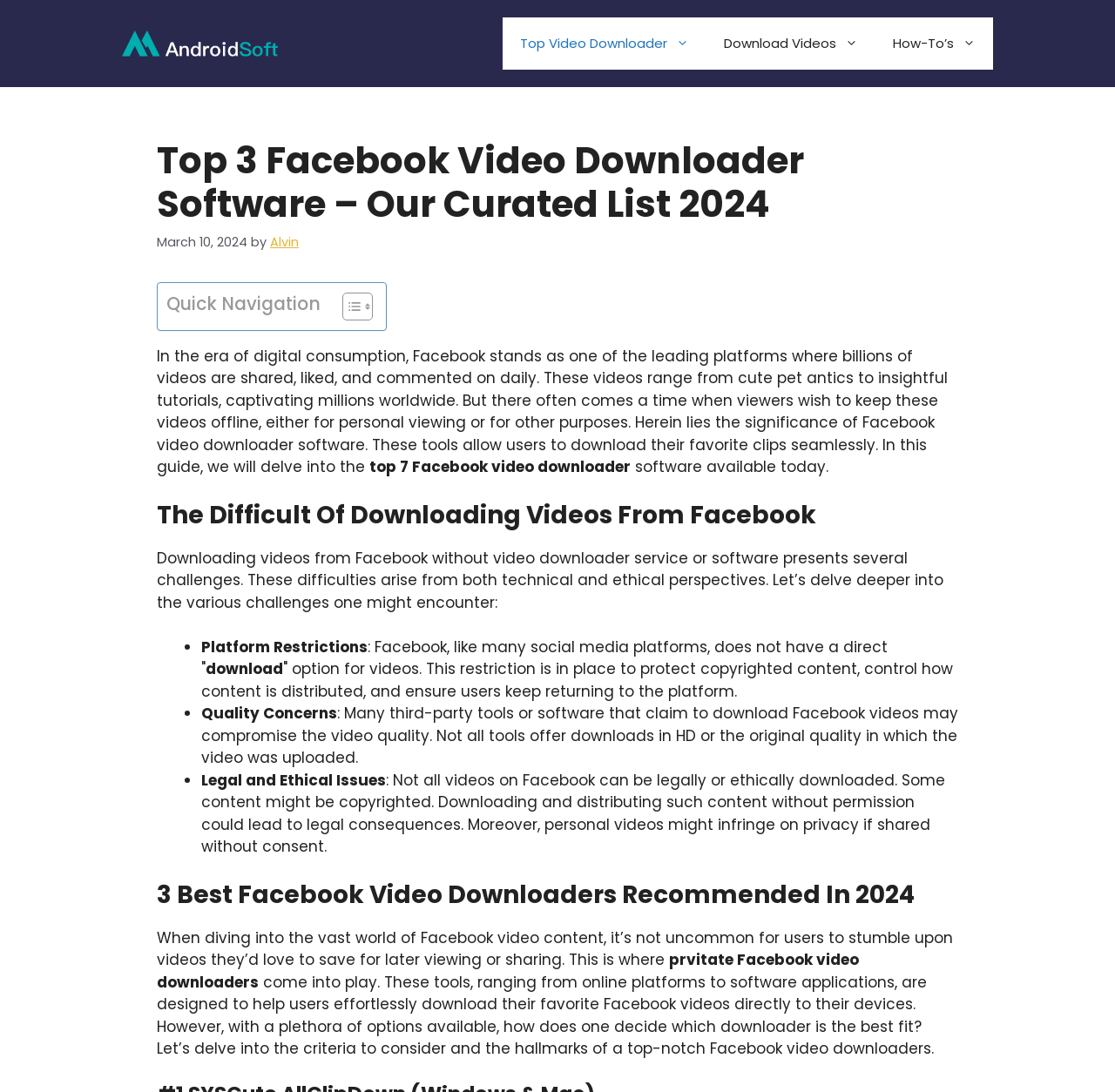How many Facebook video downloaders are recommended in 2024?
Based on the image, answer the question with a single word or brief phrase.

3